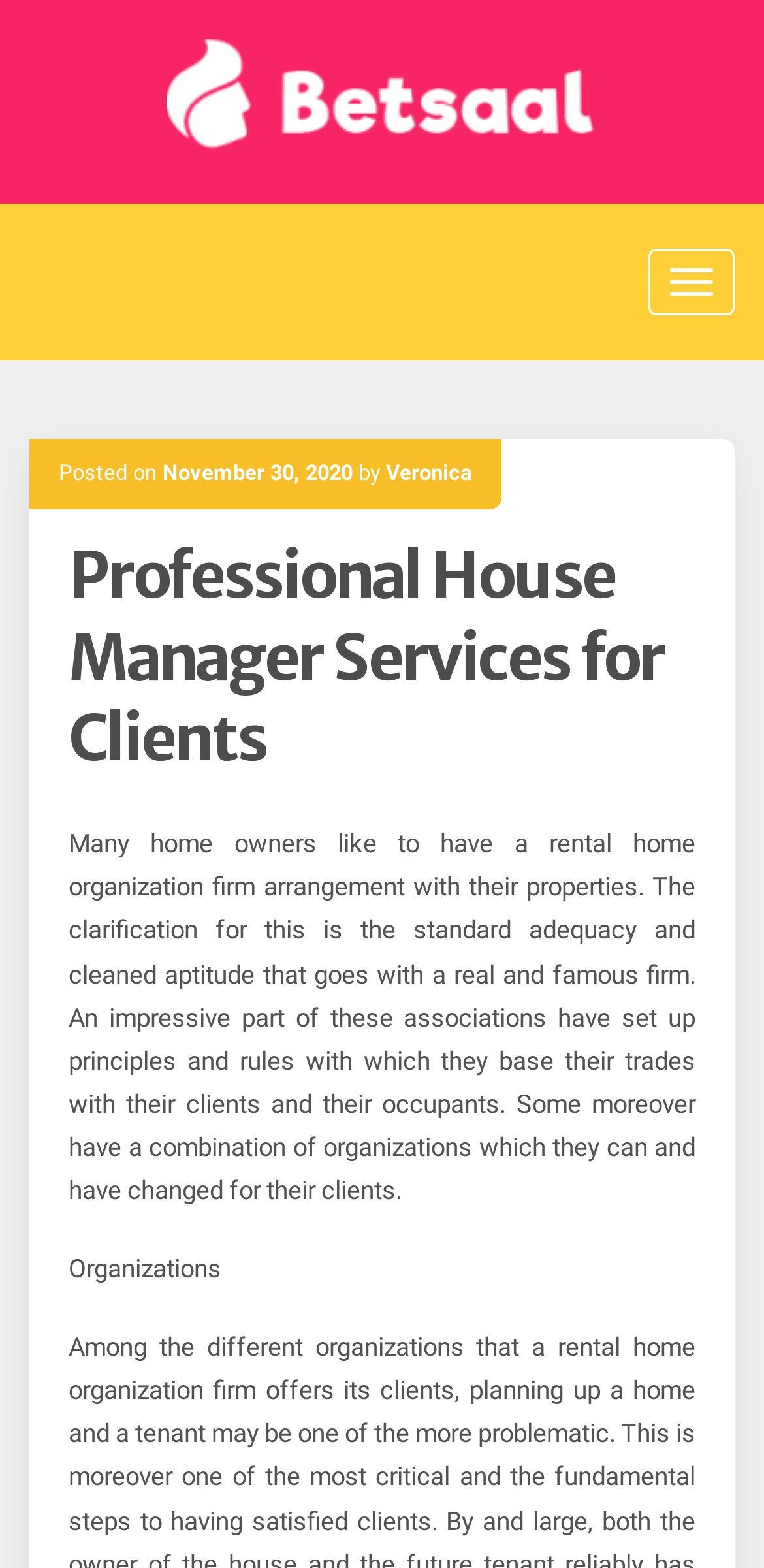How many sections are mentioned in the post?
Based on the screenshot, respond with a single word or phrase.

2